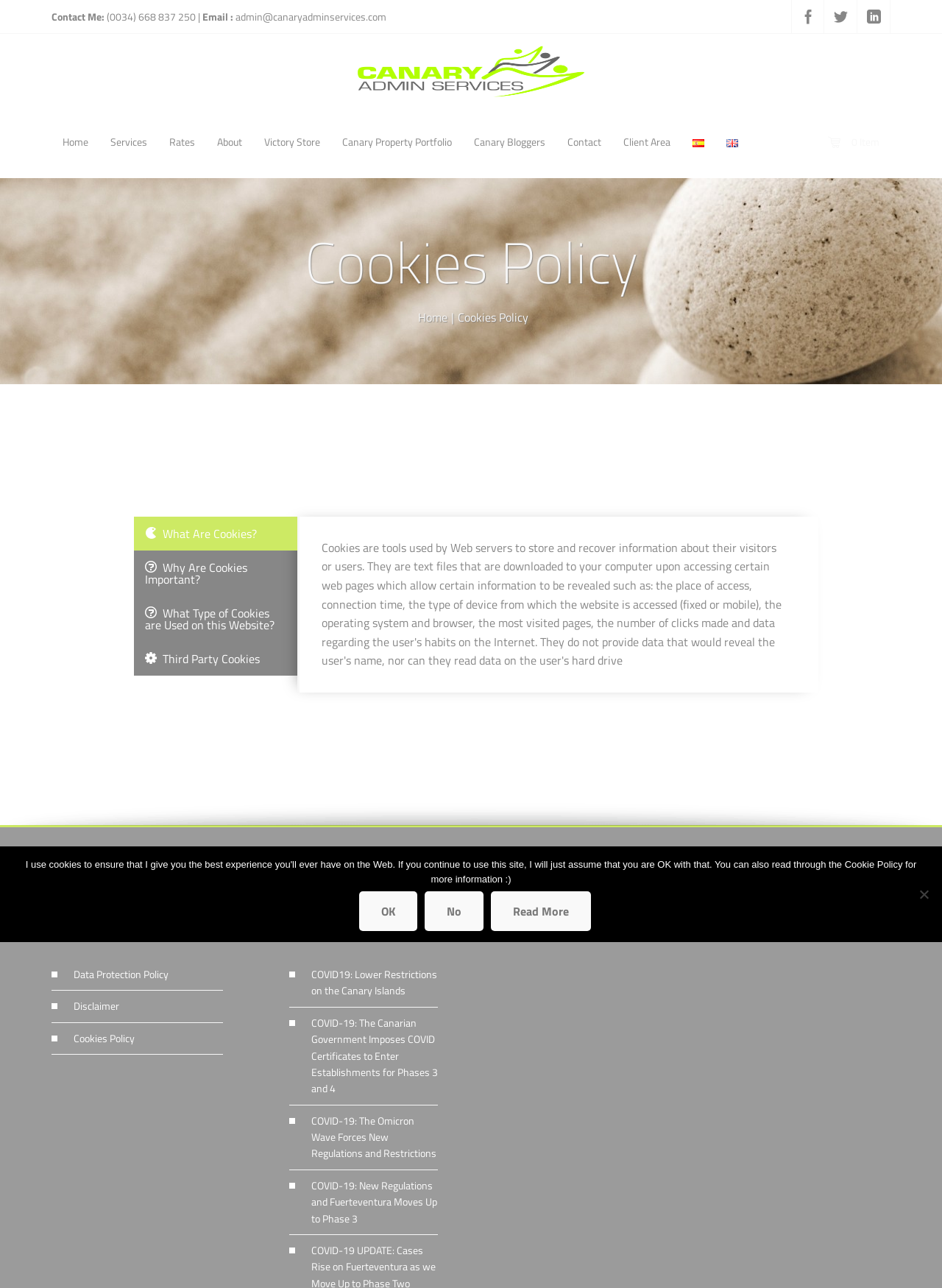Please determine the bounding box coordinates for the UI element described as: "Data Protection Policy".

[0.078, 0.75, 0.179, 0.762]